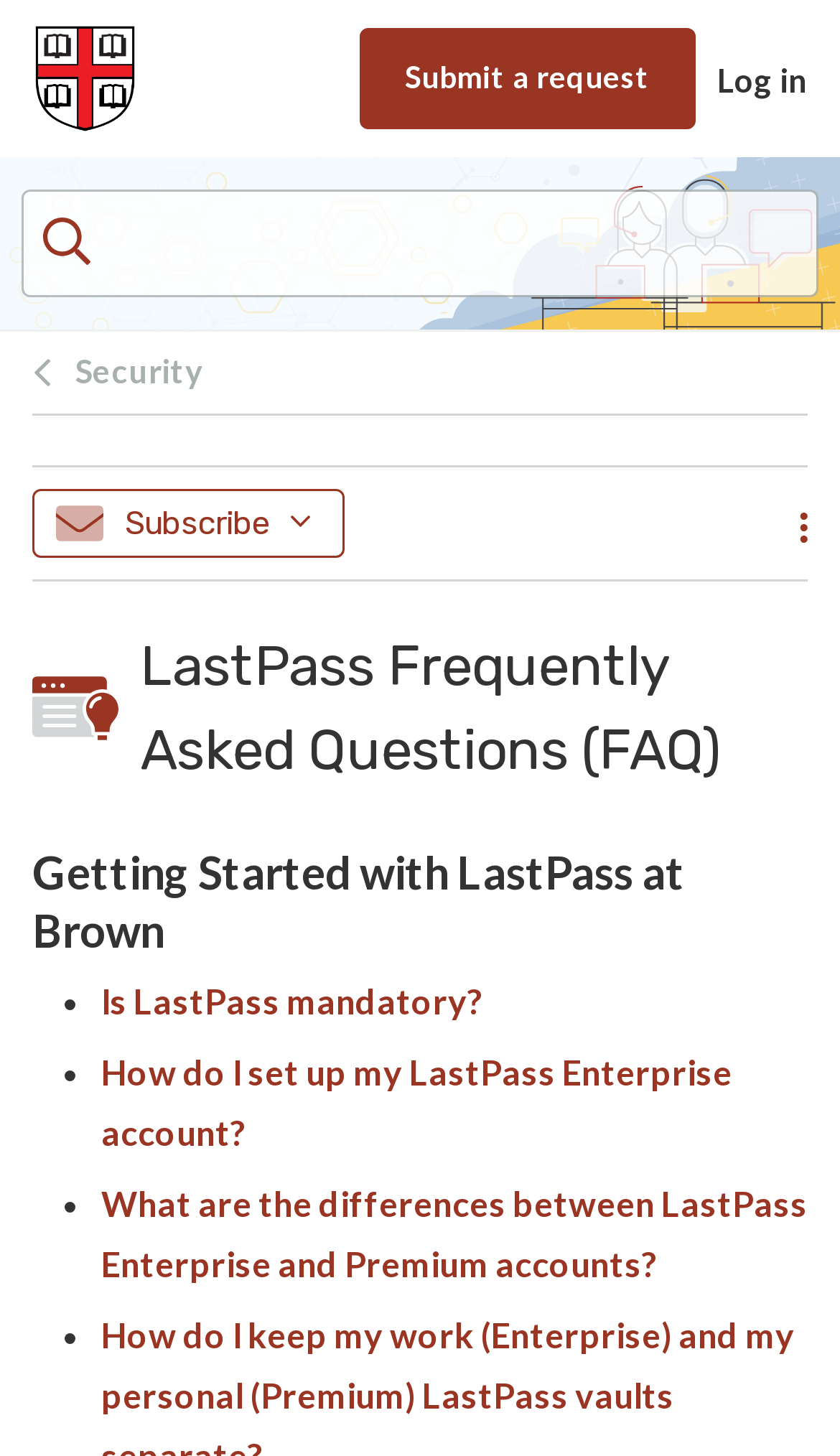Can you find the bounding box coordinates for the UI element given this description: "alt="OIT Service Center""? Provide the coordinates as four float numbers between 0 and 1: [left, top, right, bottom].

[0.038, 0.034, 0.164, 0.067]